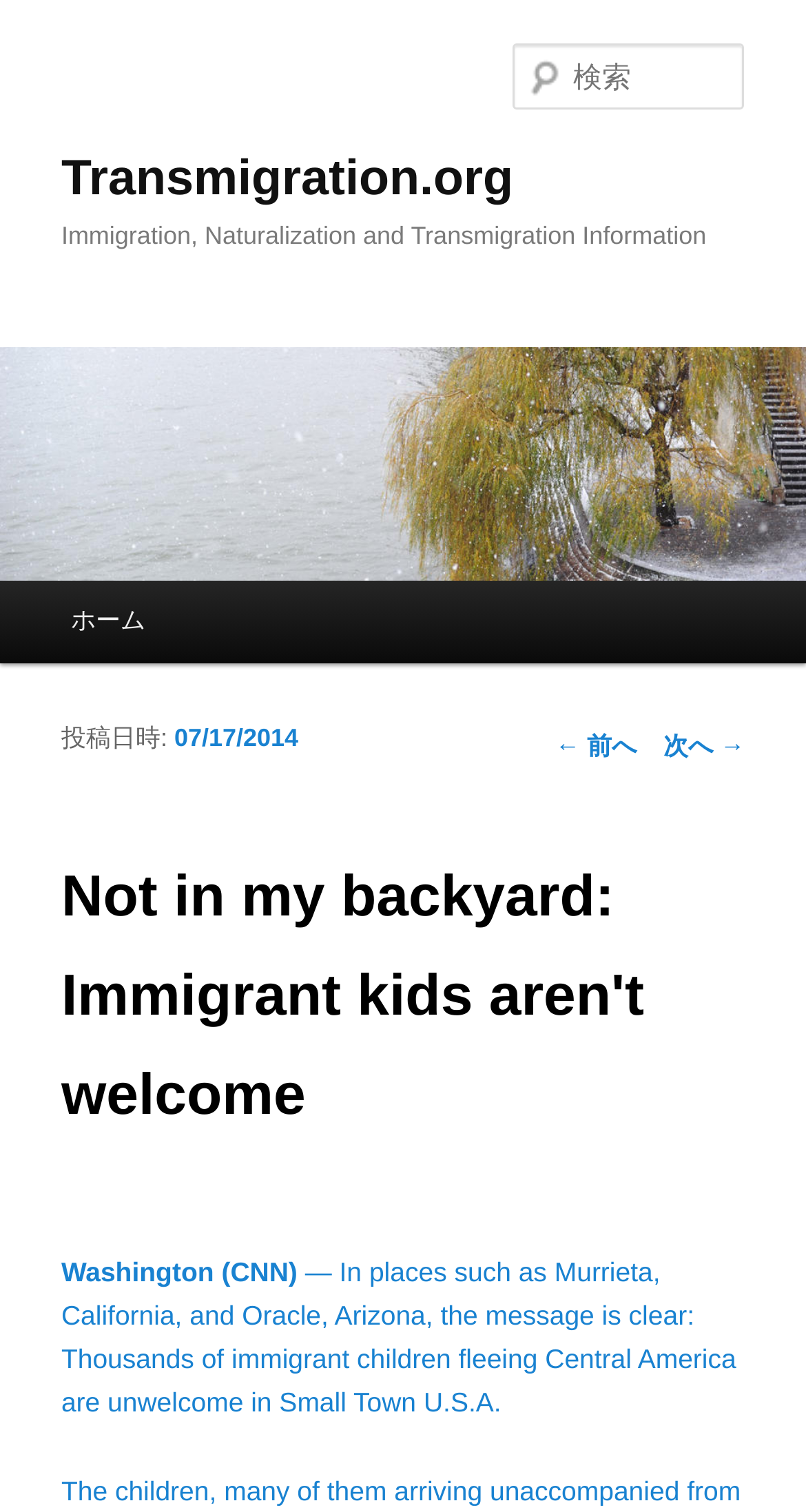What news organization is cited in the article?
Please provide a comprehensive answer based on the contents of the image.

The text mentions 'Washington (CNN)' at the beginning of the article, which indicates that the news organization cited is CNN.